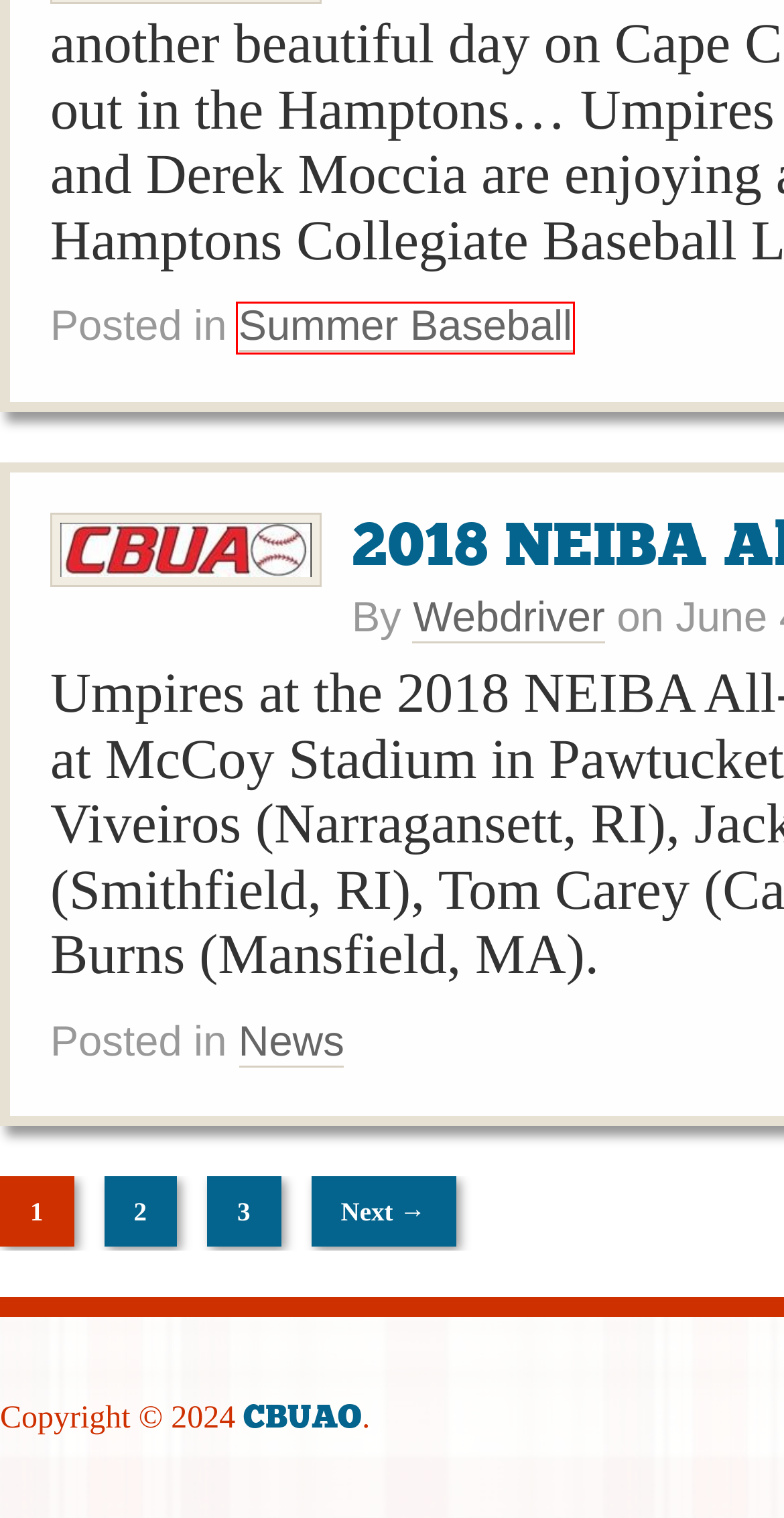Examine the screenshot of the webpage, which has a red bounding box around a UI element. Select the webpage description that best fits the new webpage after the element inside the red bounding box is clicked. Here are the choices:
A. 2018 NEIBA All-Star Game
B. Webdriver
C. ARBITER SPORTS LOGIN
D. Summer Baseball
E. 2007-2012
F. Archive for 2018: Page 3
G. Umpires
H. Archive for 2018: Page 2

D